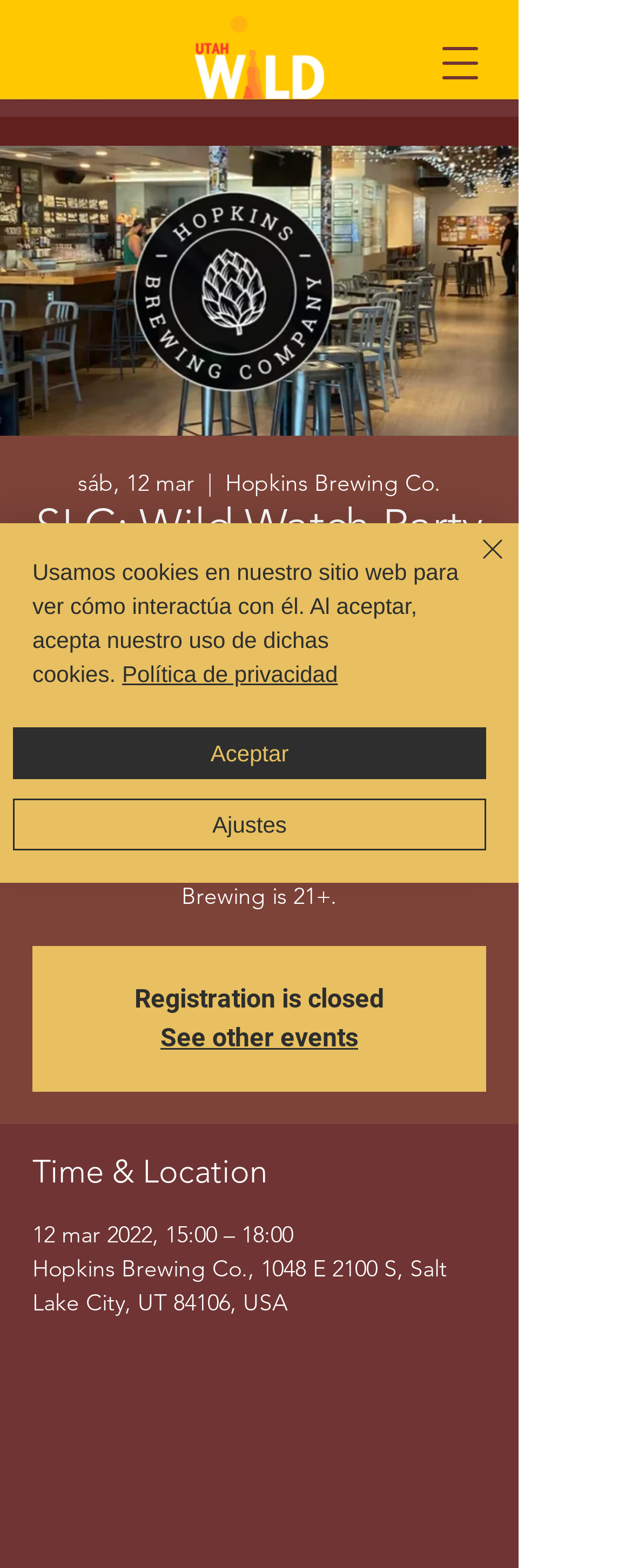From the image, can you give a detailed response to the question below:
What is the date of the event?

I found the date of the event by looking at the static text element with the text '12 mar 2022, 15:00 – 18:00' which is located under the 'Time & Location' heading.